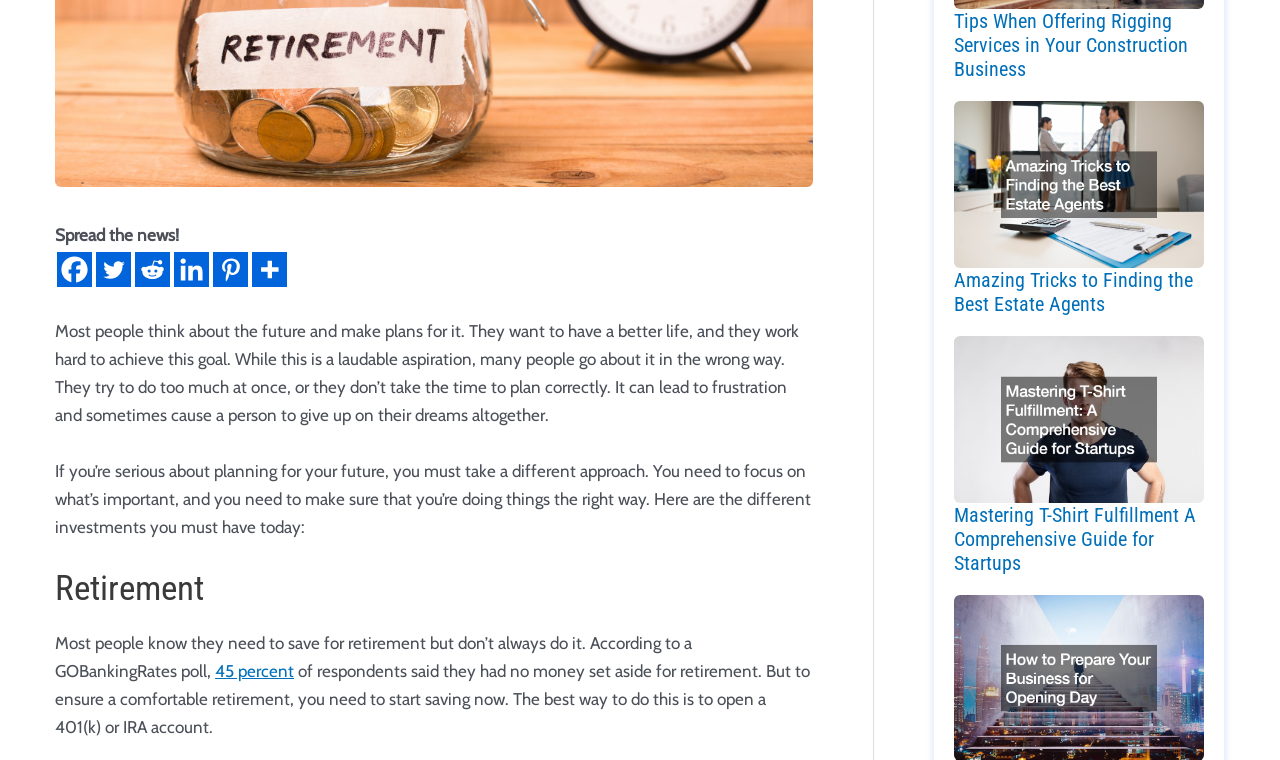Please specify the bounding box coordinates in the format (top-left x, top-left y, bottom-right x, bottom-right y), with values ranging from 0 to 1. Identify the bounding box for the UI component described as follows: title="More"

[0.197, 0.332, 0.224, 0.378]